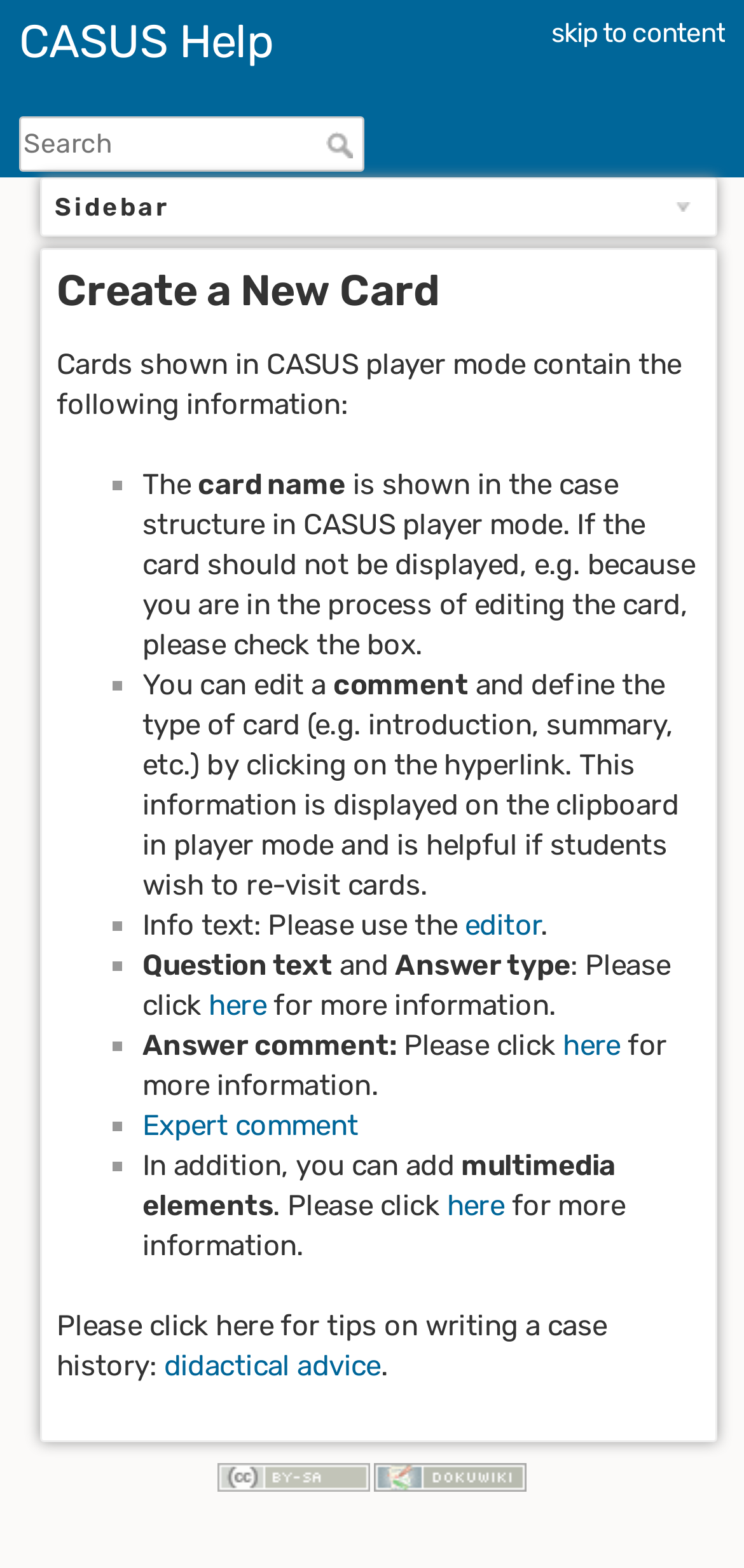Find the bounding box coordinates of the element to click in order to complete the given instruction: "Get didactical advice."

[0.22, 0.86, 0.512, 0.882]